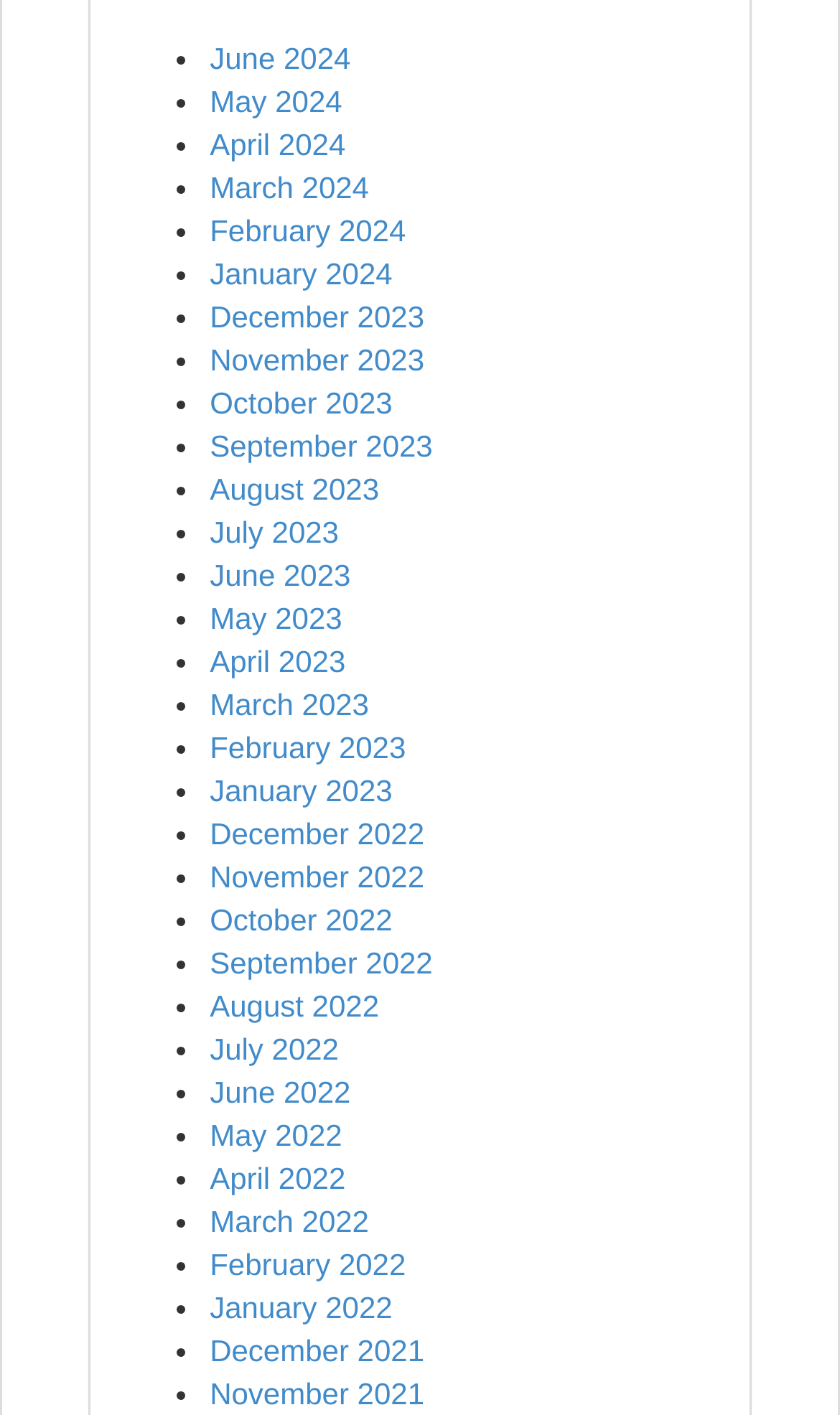What is the pattern of the list markers?
Provide a comprehensive and detailed answer to the question.

I observed the list markers on the webpage and found that they are represented by bullets (•), which are consistently used throughout the list of months.